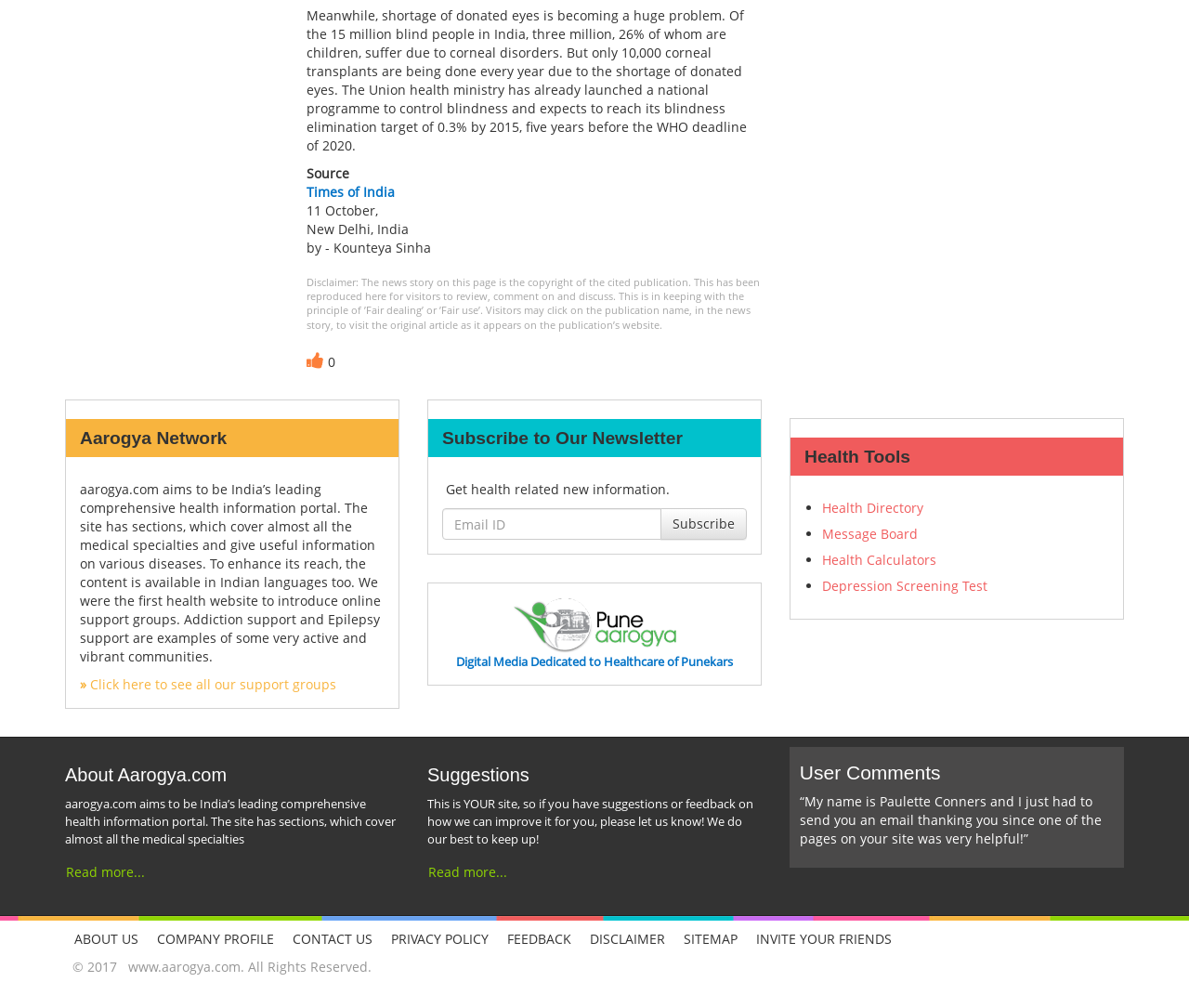Find the coordinates for the bounding box of the element with this description: "www.aarogya.com".

[0.102, 0.95, 0.202, 0.968]